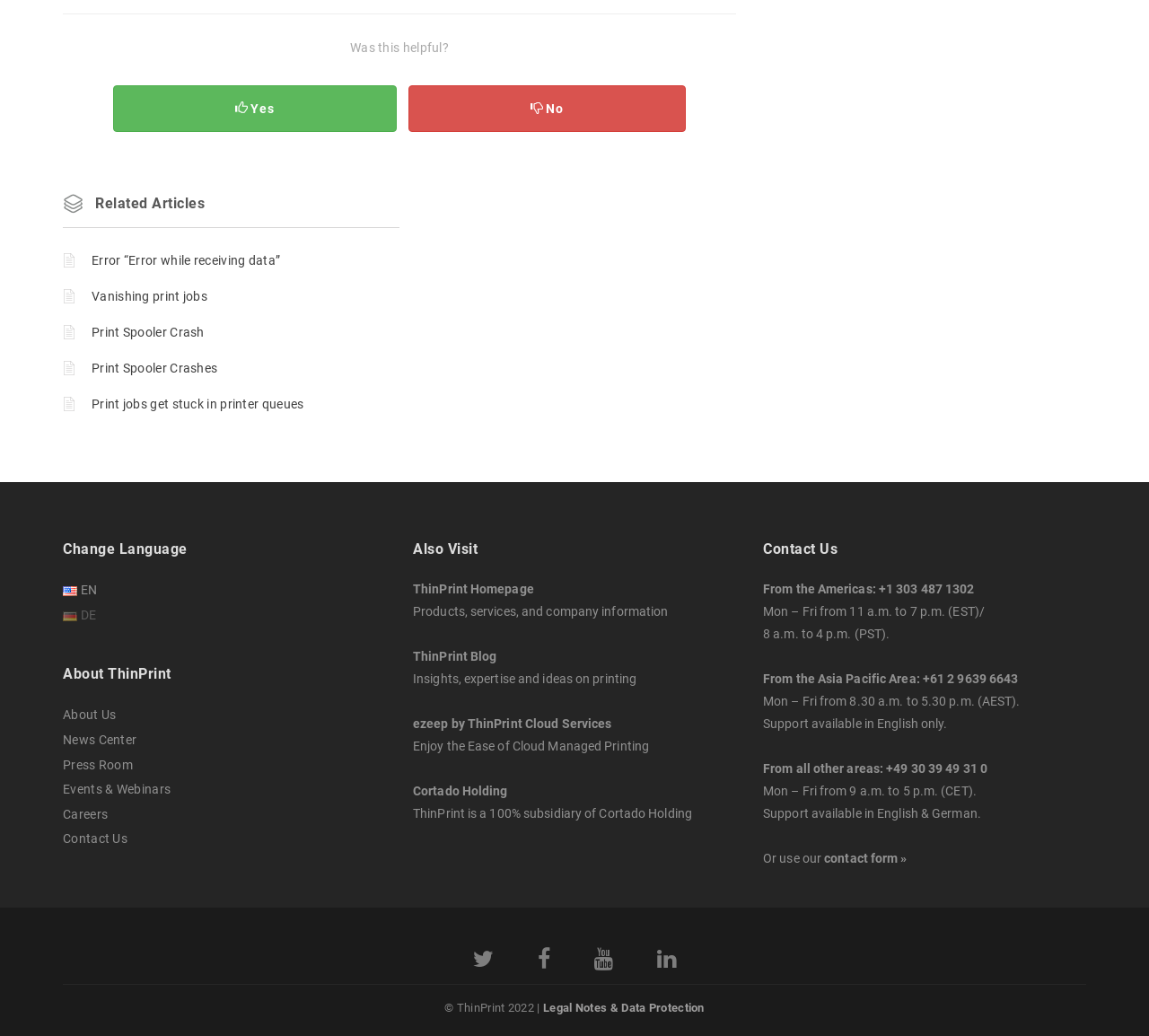Find the bounding box coordinates of the area that needs to be clicked in order to achieve the following instruction: "Change language to English". The coordinates should be specified as four float numbers between 0 and 1, i.e., [left, top, right, bottom].

[0.055, 0.563, 0.085, 0.576]